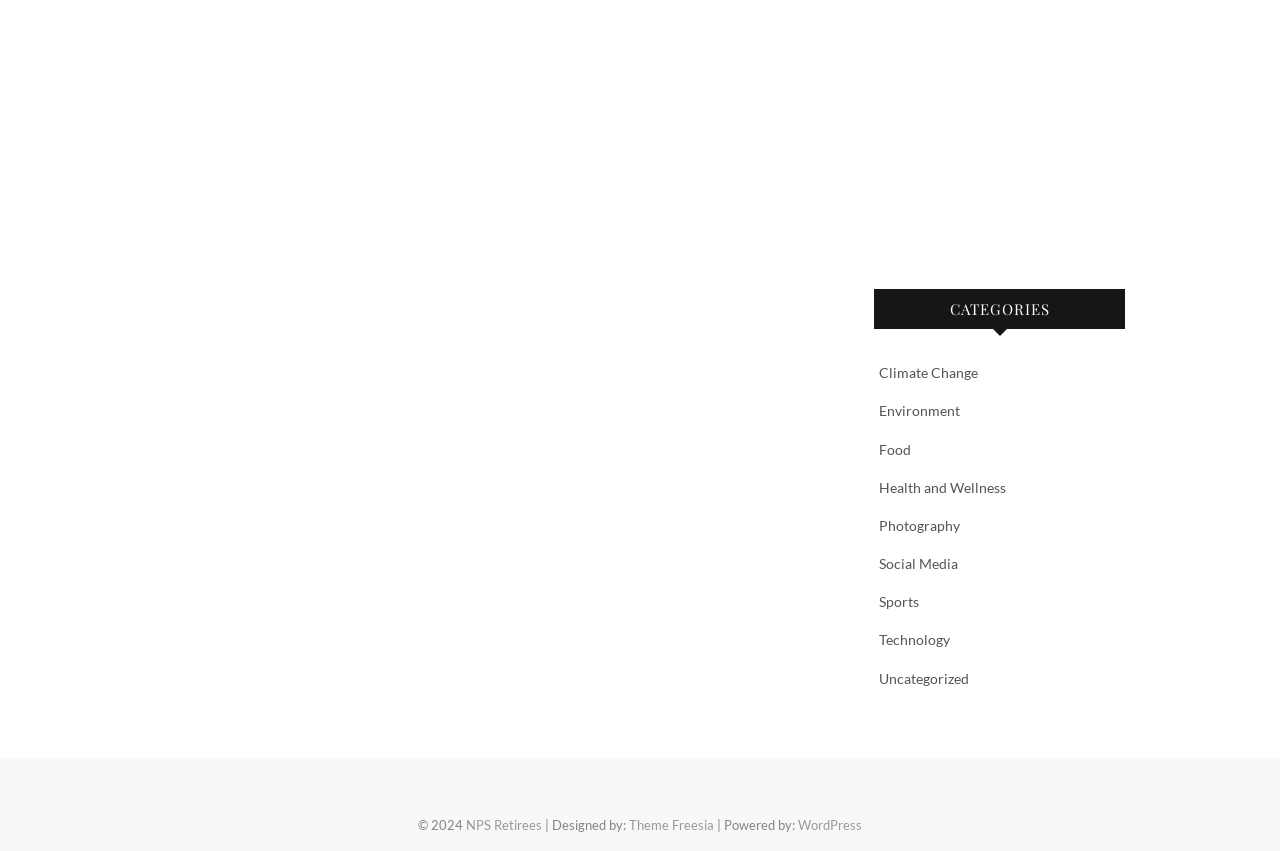Determine the bounding box coordinates for the UI element matching this description: "Sports".

[0.687, 0.697, 0.718, 0.717]